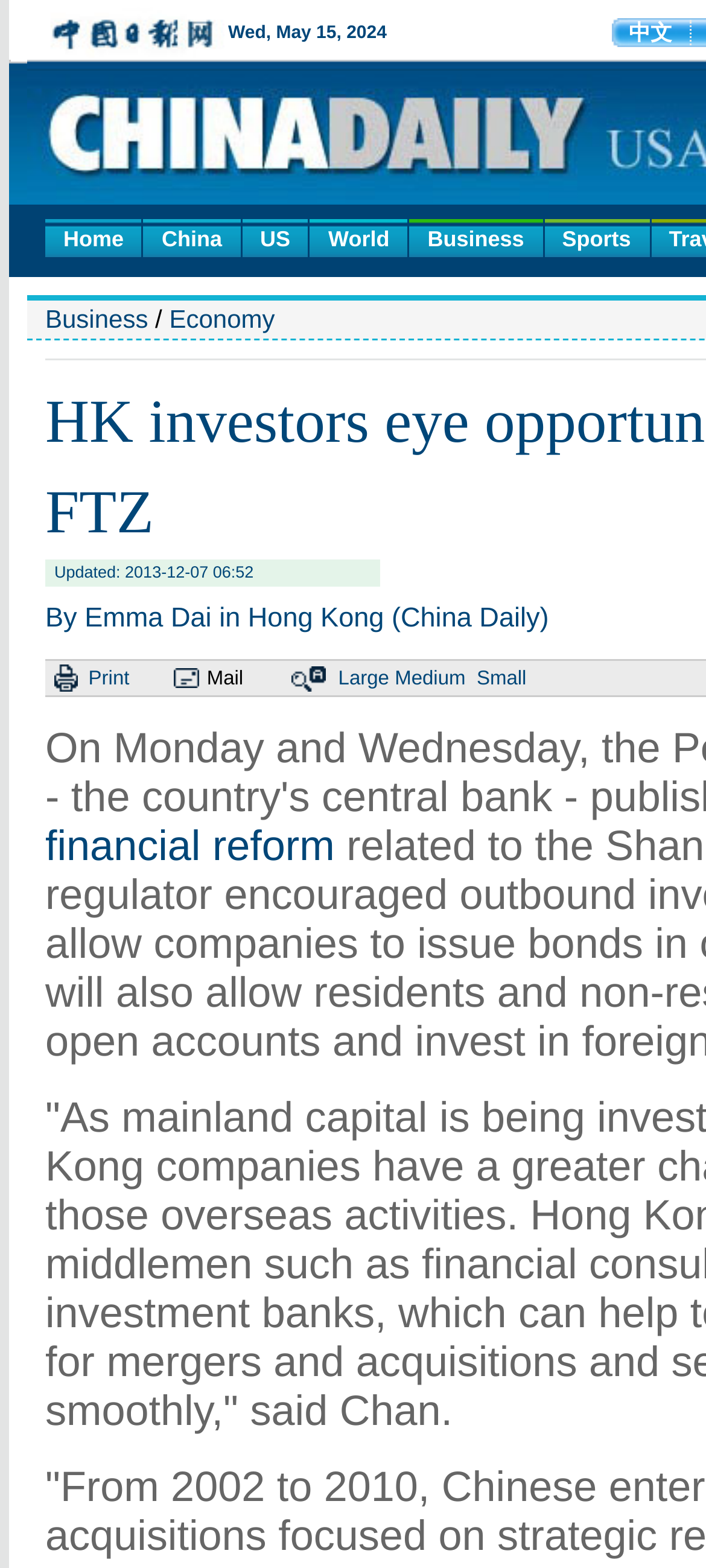Identify the coordinates of the bounding box for the element described below: "financial reform". Return the coordinates as four float numbers between 0 and 1: [left, top, right, bottom].

[0.064, 0.524, 0.474, 0.554]